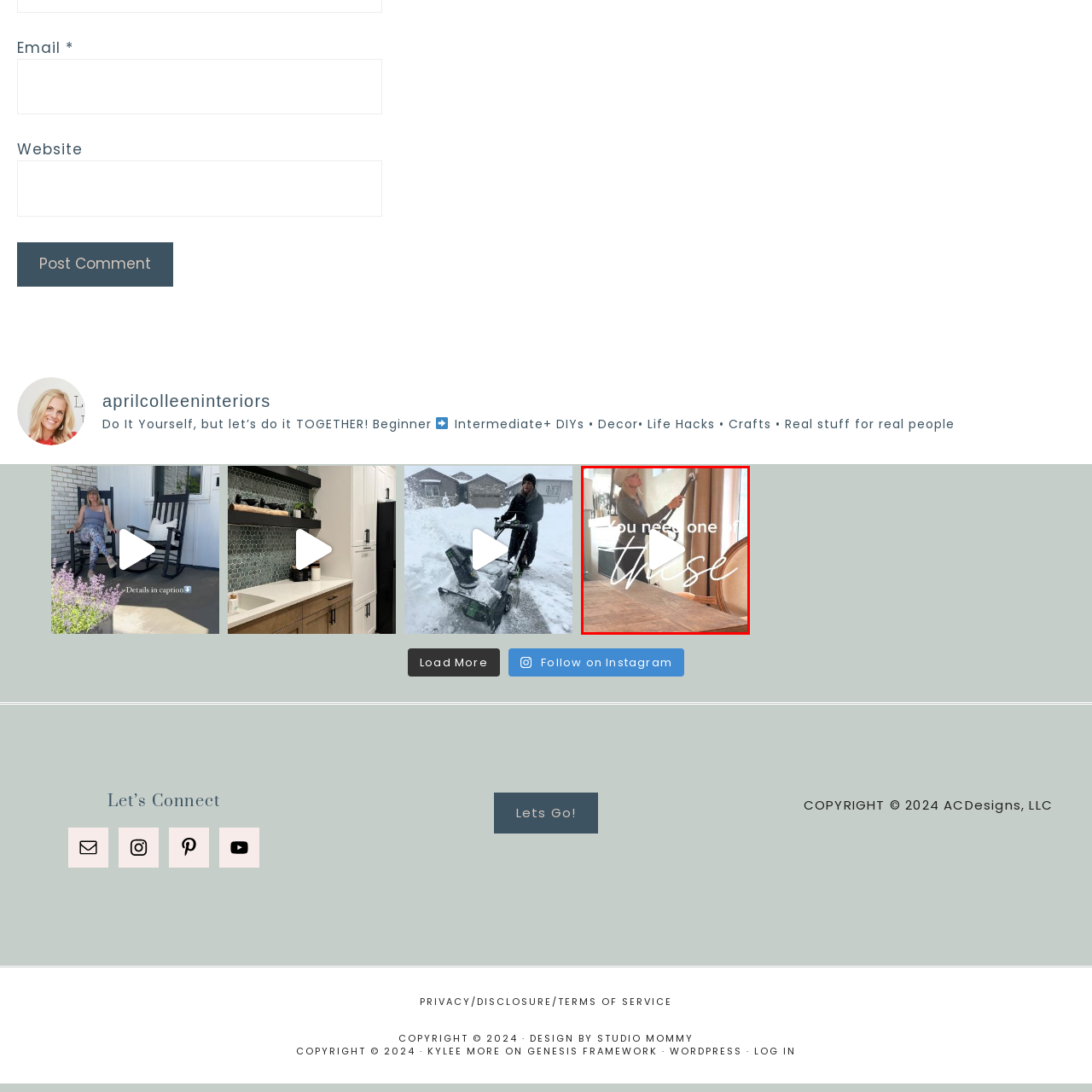What is the material of the table in the image?
Analyze the image enclosed by the red bounding box and reply with a one-word or phrase answer.

Wooden